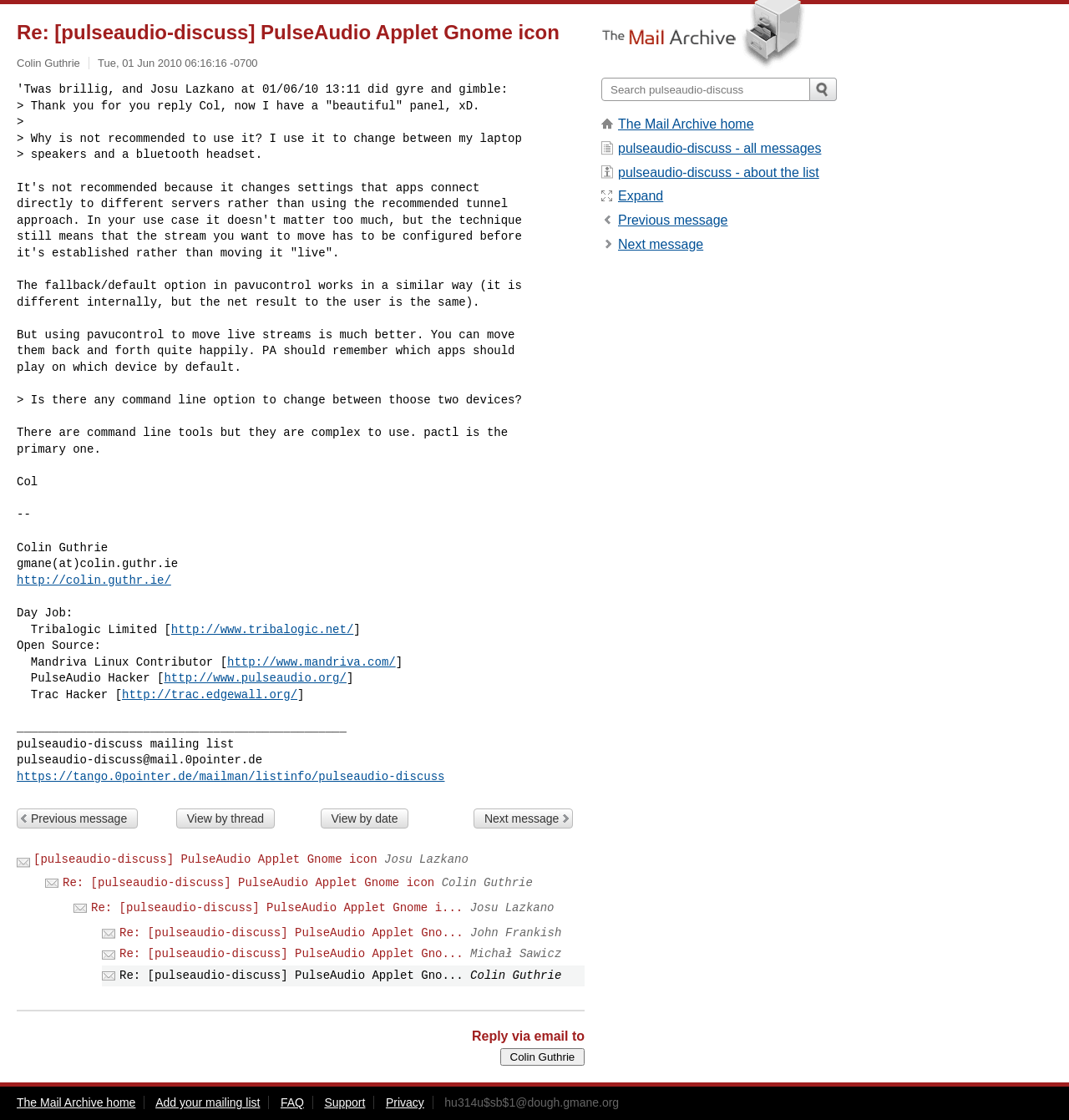Provide a brief response in the form of a single word or phrase:
What is the name of the mailing list?

pulseaudio-discuss